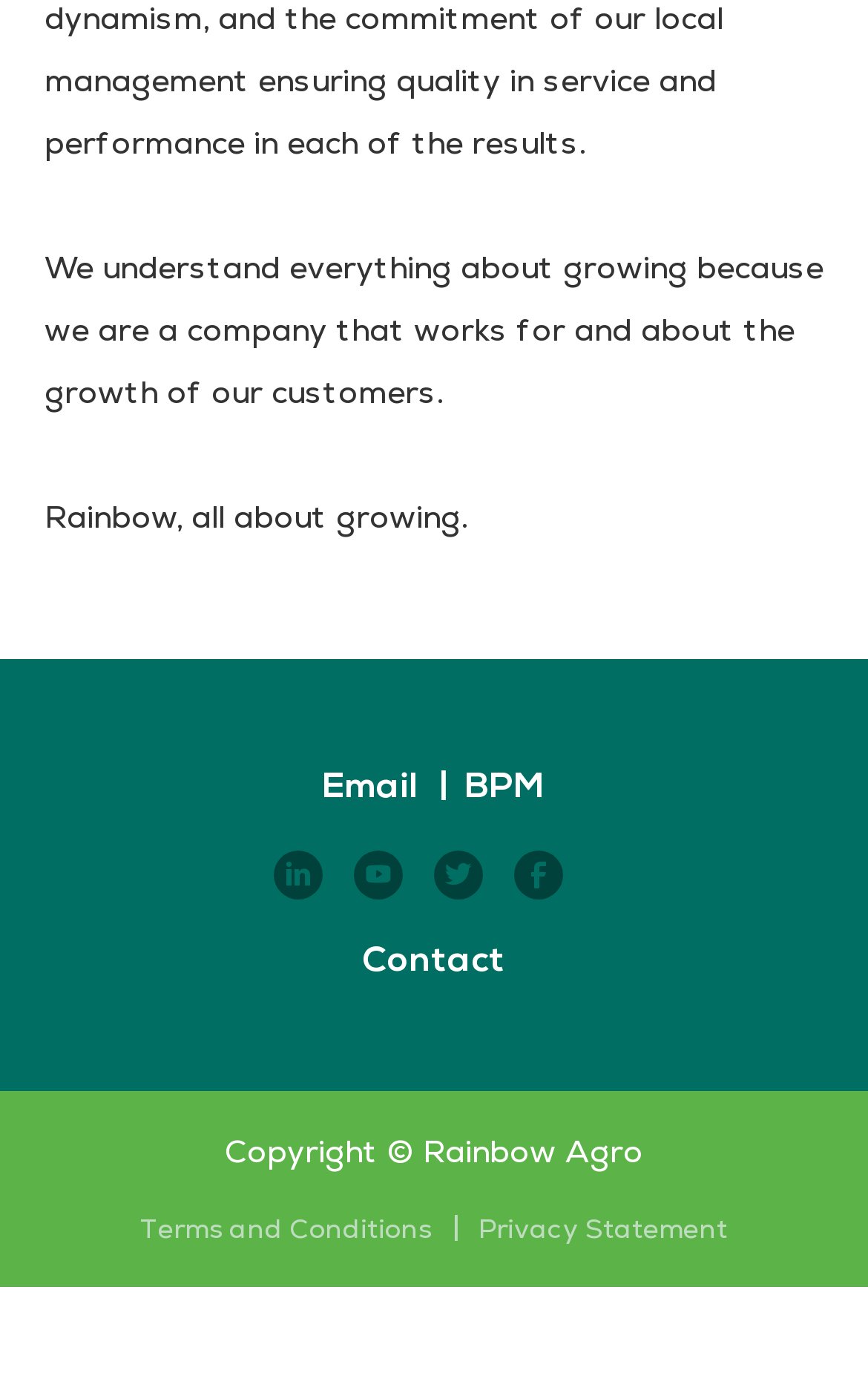How many social media links are there?
Provide an in-depth and detailed answer to the question.

There are four social media links located in the middle of the webpage, represented by icons, which are '', '', '', and ''.